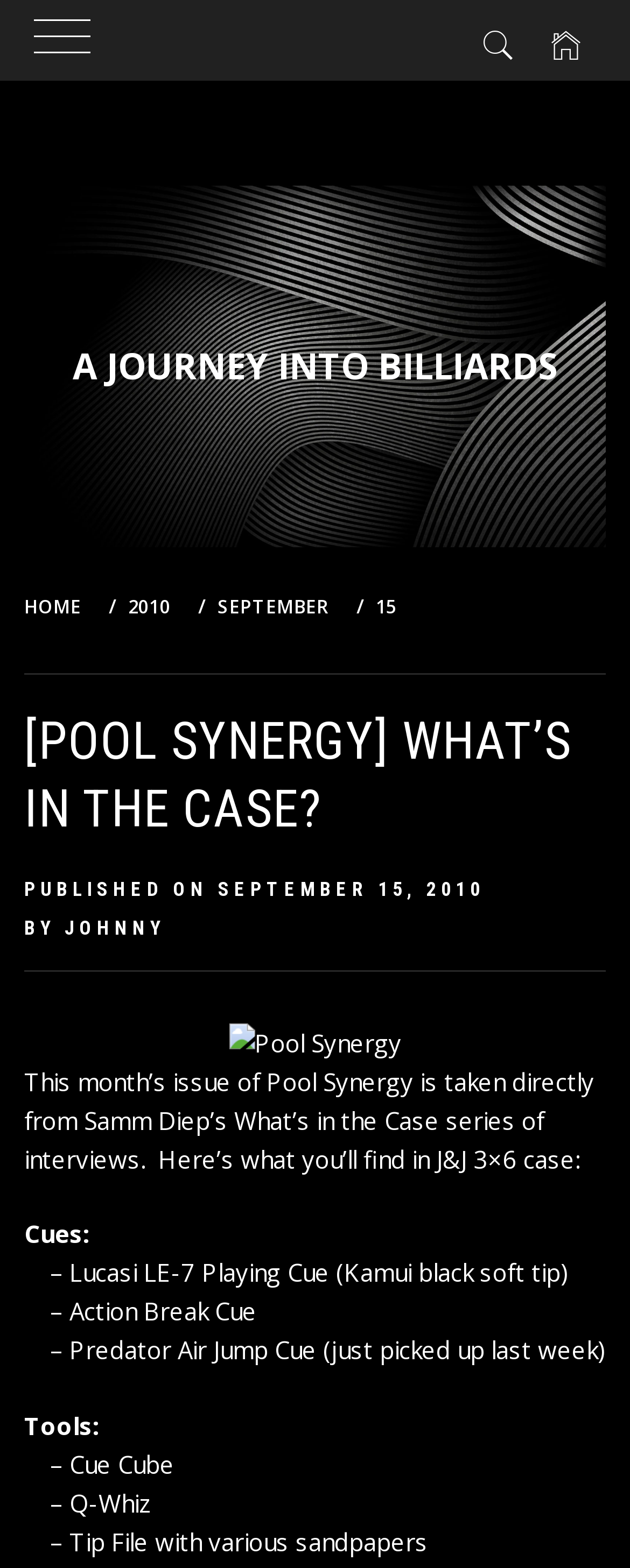What is the name of the cue mentioned in the article?
Look at the image and respond with a one-word or short-phrase answer.

Lucasi LE-7